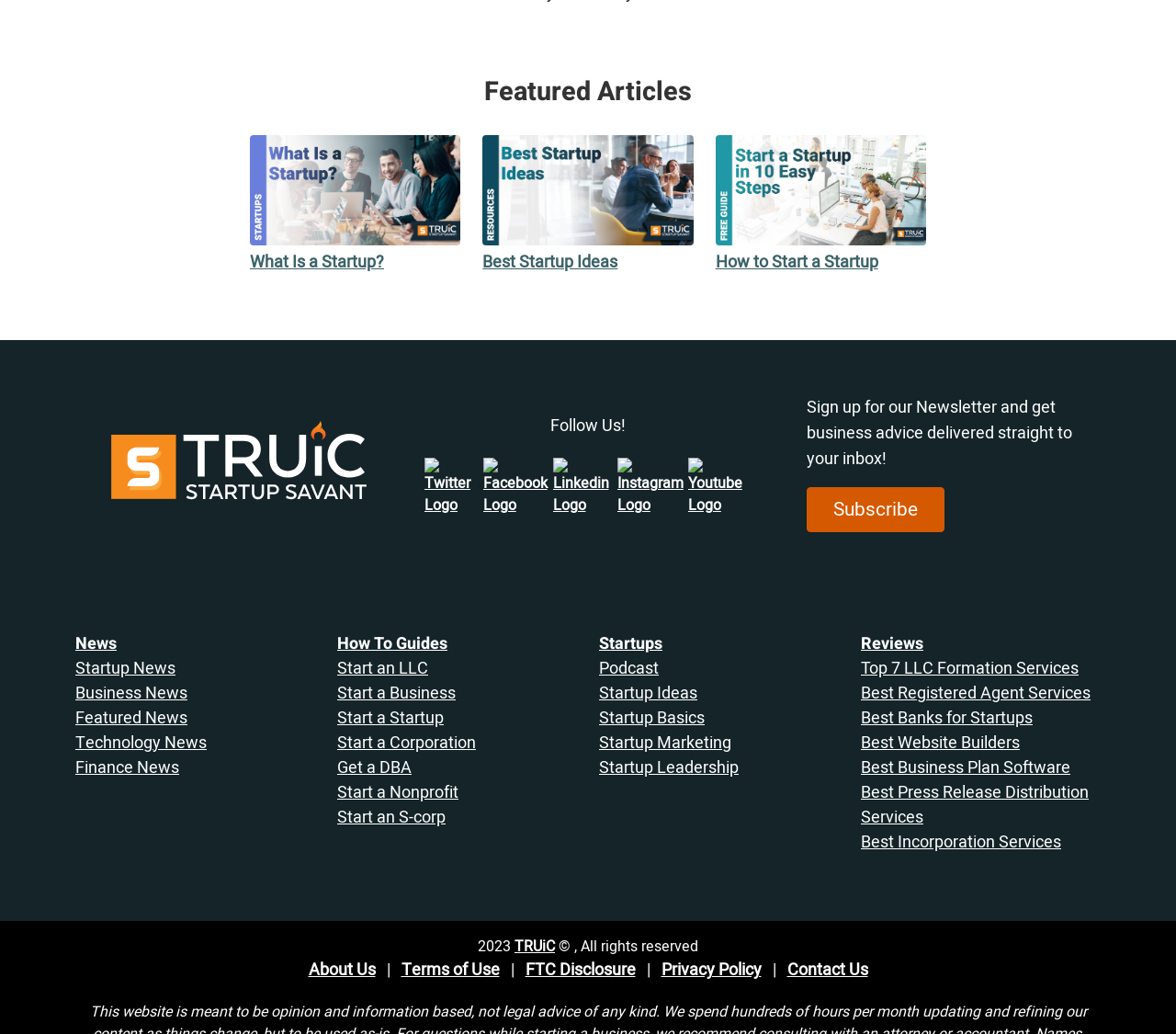What type of logos are displayed in the 'Follow Us!' section?
Provide a detailed answer to the question using information from the image.

The 'Follow Us!' section has multiple links with images, including Twitter Logo, Facebook Logo, Linkedin Logo, Instagram Logo, and Youtube Logo. These are all social media logos, suggesting that this section is for users to follow the webpage's social media accounts.